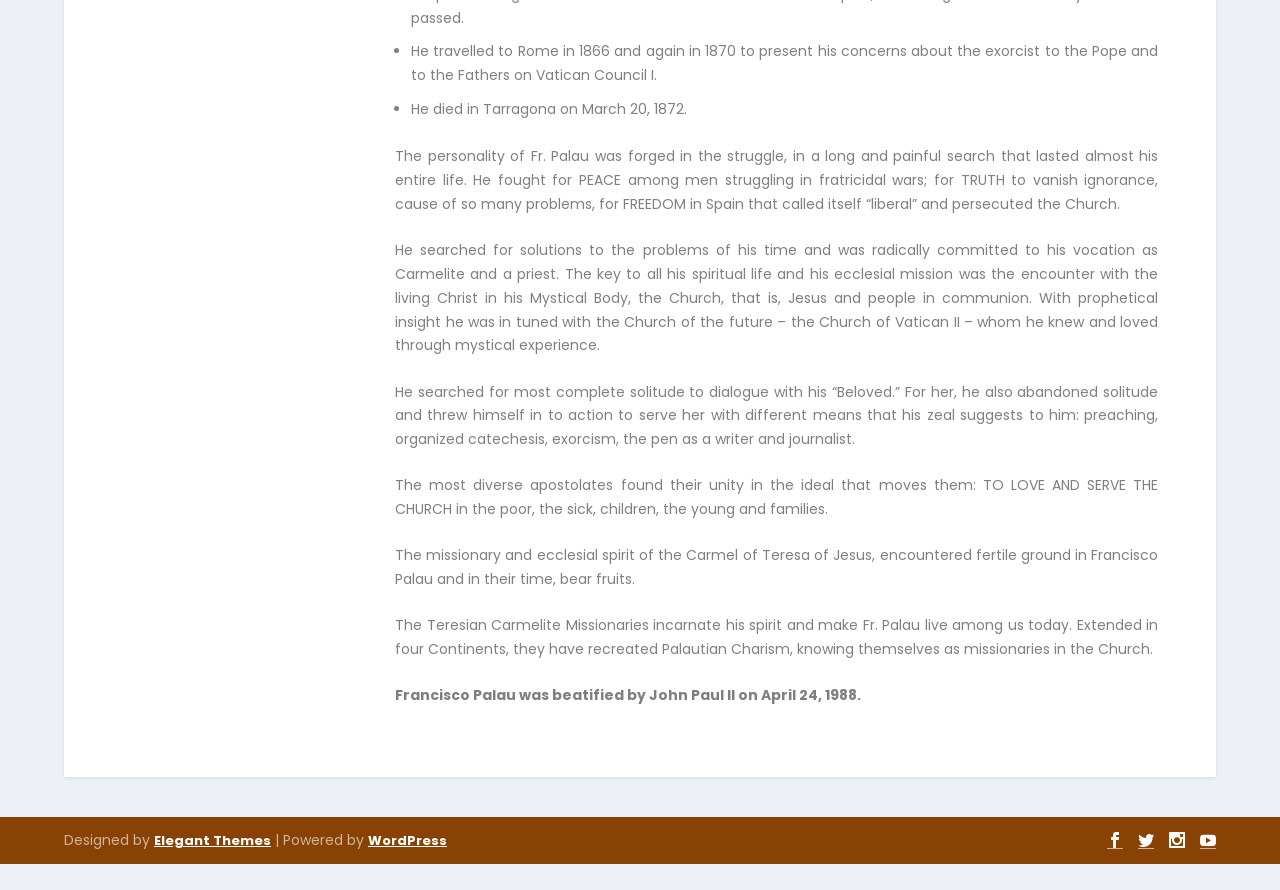What is the ideal that moves Fr. Palau's apostolates?
Please use the image to deliver a detailed and complete answer.

According to the StaticText element with OCR text 'The most diverse apostolates found their unity in the ideal that moves them: TO LOVE AND SERVE THE CHURCH in the poor, the sick, children, the young and families.', the ideal that moves Fr. Palau's apostolates is TO LOVE AND SERVE THE CHURCH.